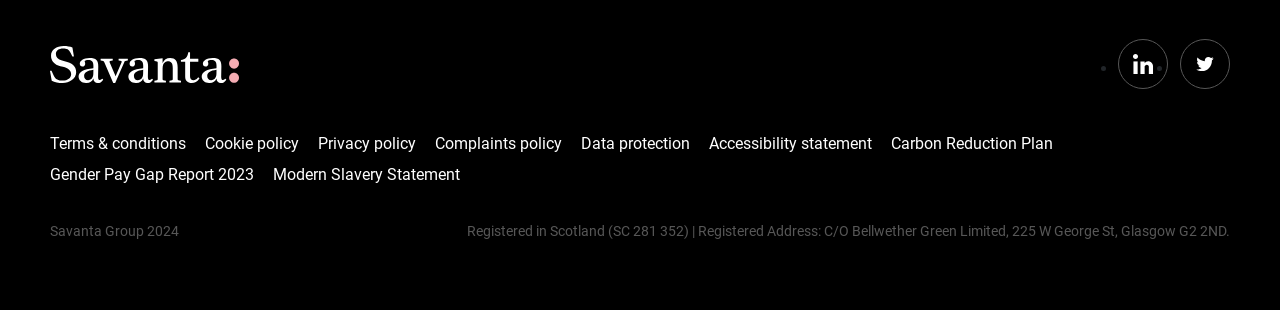Please specify the bounding box coordinates of the region to click in order to perform the following instruction: "Read terms and conditions".

[0.039, 0.417, 0.145, 0.516]